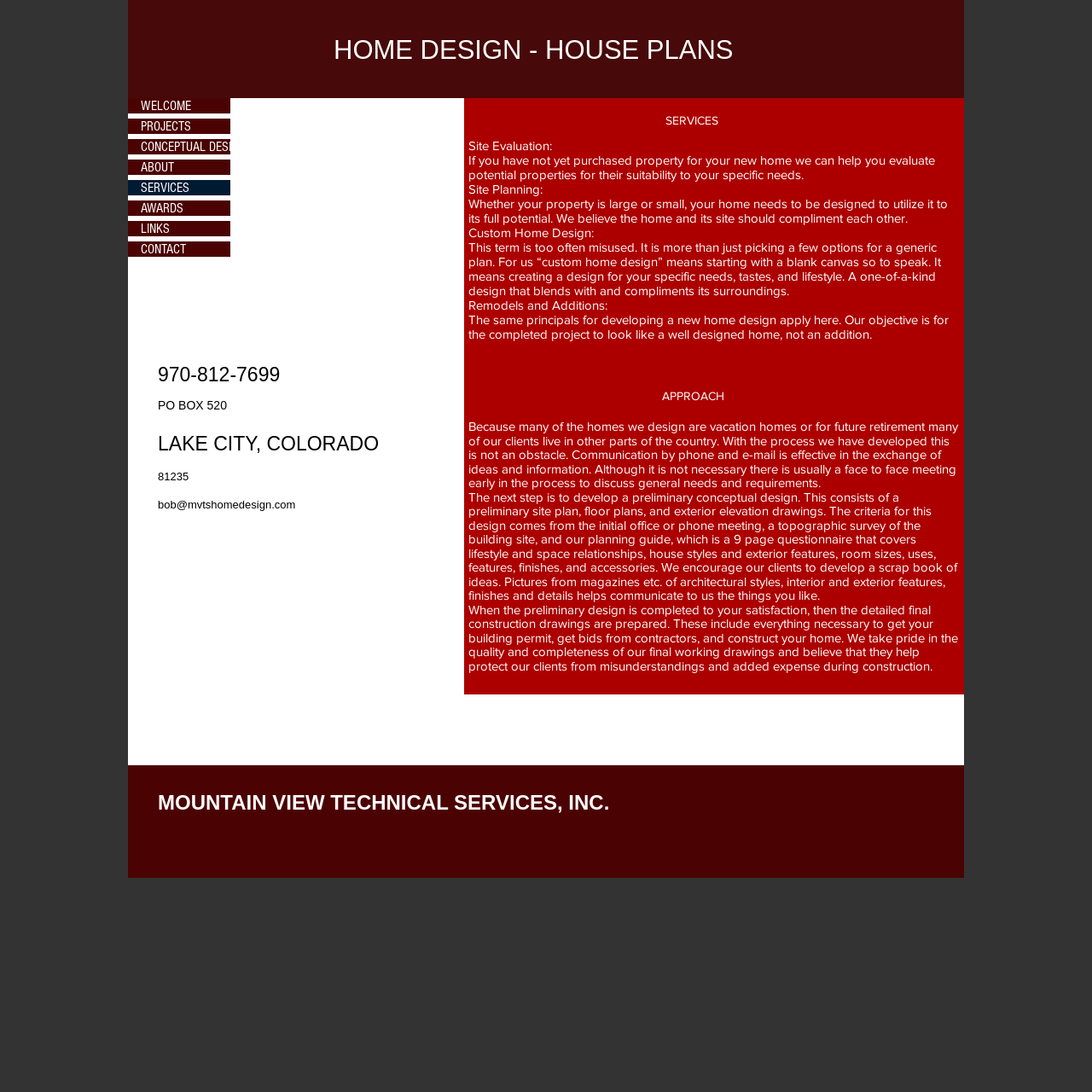Locate the bounding box coordinates of the clickable region to complete the following instruction: "Click the SERVICES link."

[0.117, 0.165, 0.211, 0.179]